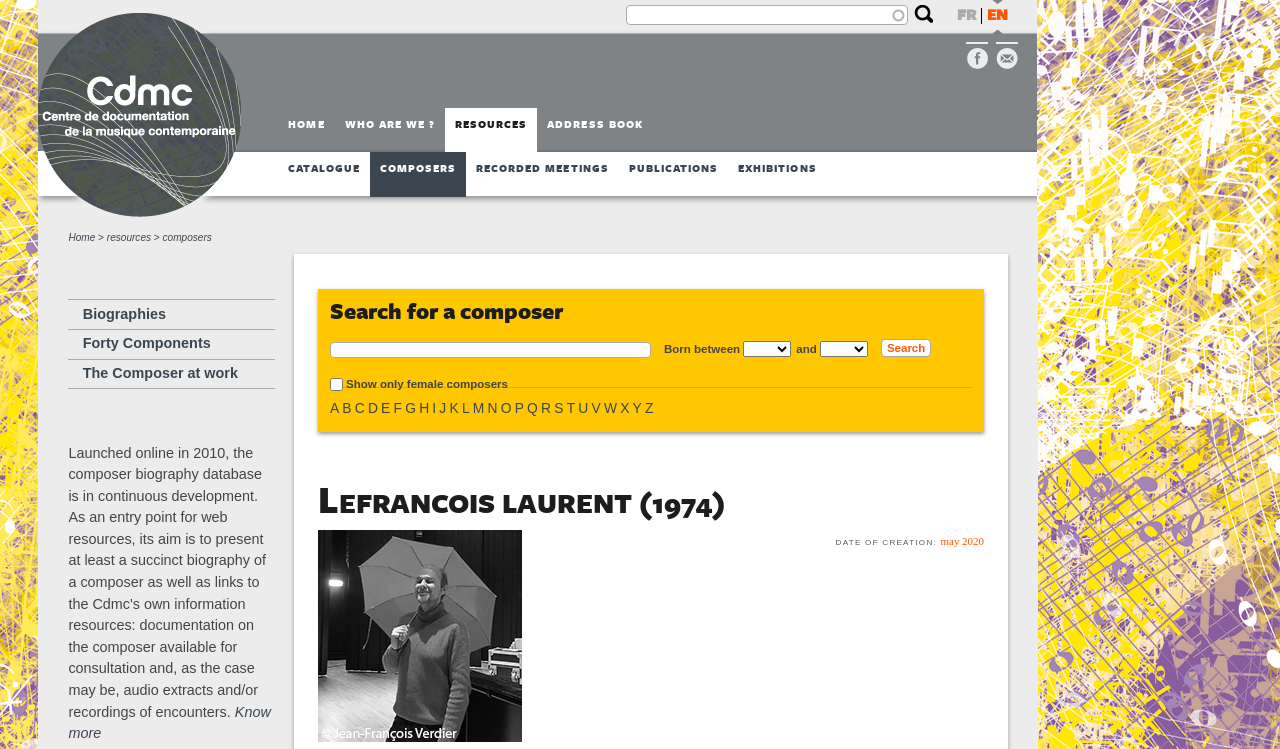What is the type of documentation provided by the Centre de documentation de la musique contemporaine?
Please provide a detailed and comprehensive answer to the question.

The type of documentation provided by the Centre de documentation de la musique contemporaine can be inferred from the links 'Biographies', 'Forty Components', and 'The Composer at work' which are located under the 'composers' section.